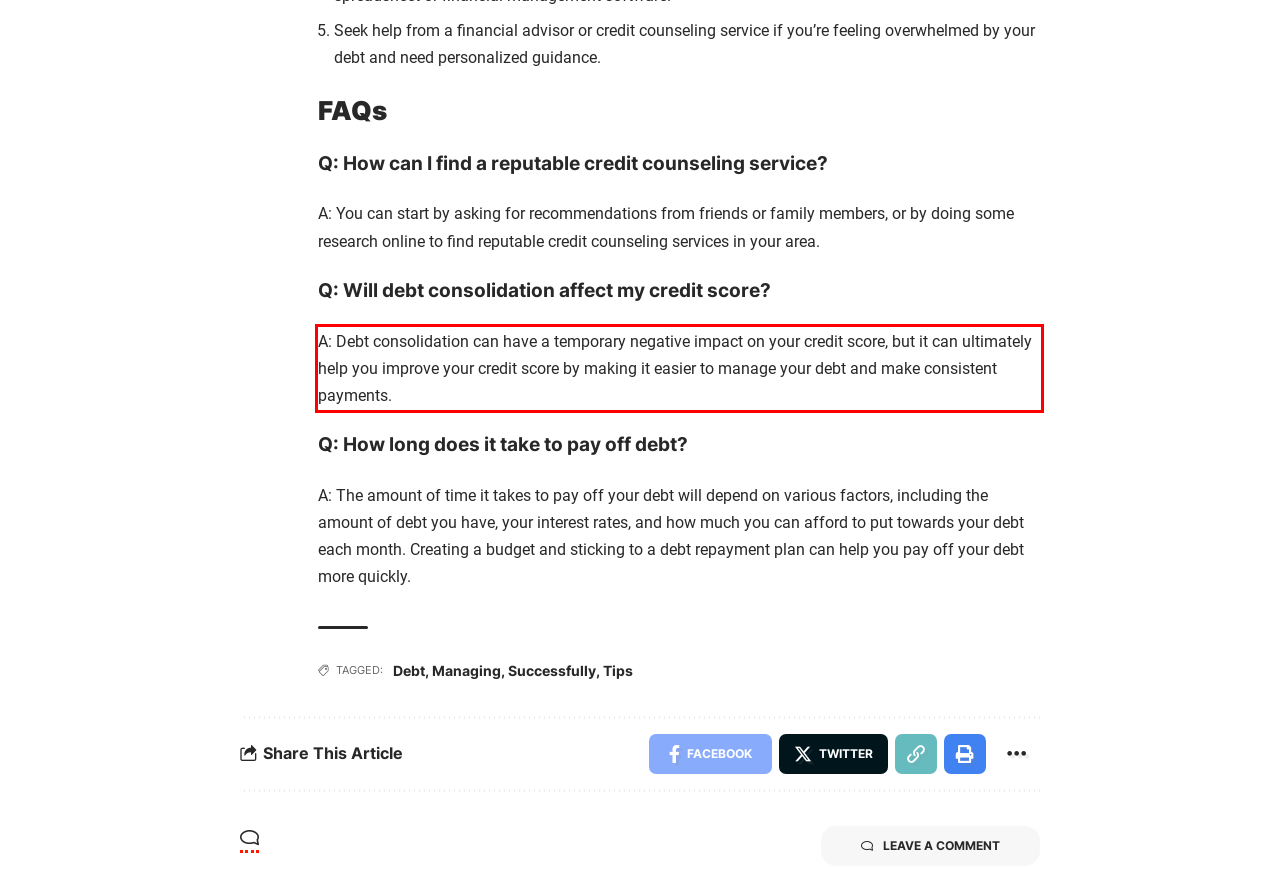Identify and transcribe the text content enclosed by the red bounding box in the given screenshot.

A: Debt consolidation can have a temporary negative impact on your credit score, but it can ultimately help you improve your credit score by making it easier to manage your debt and make consistent payments.